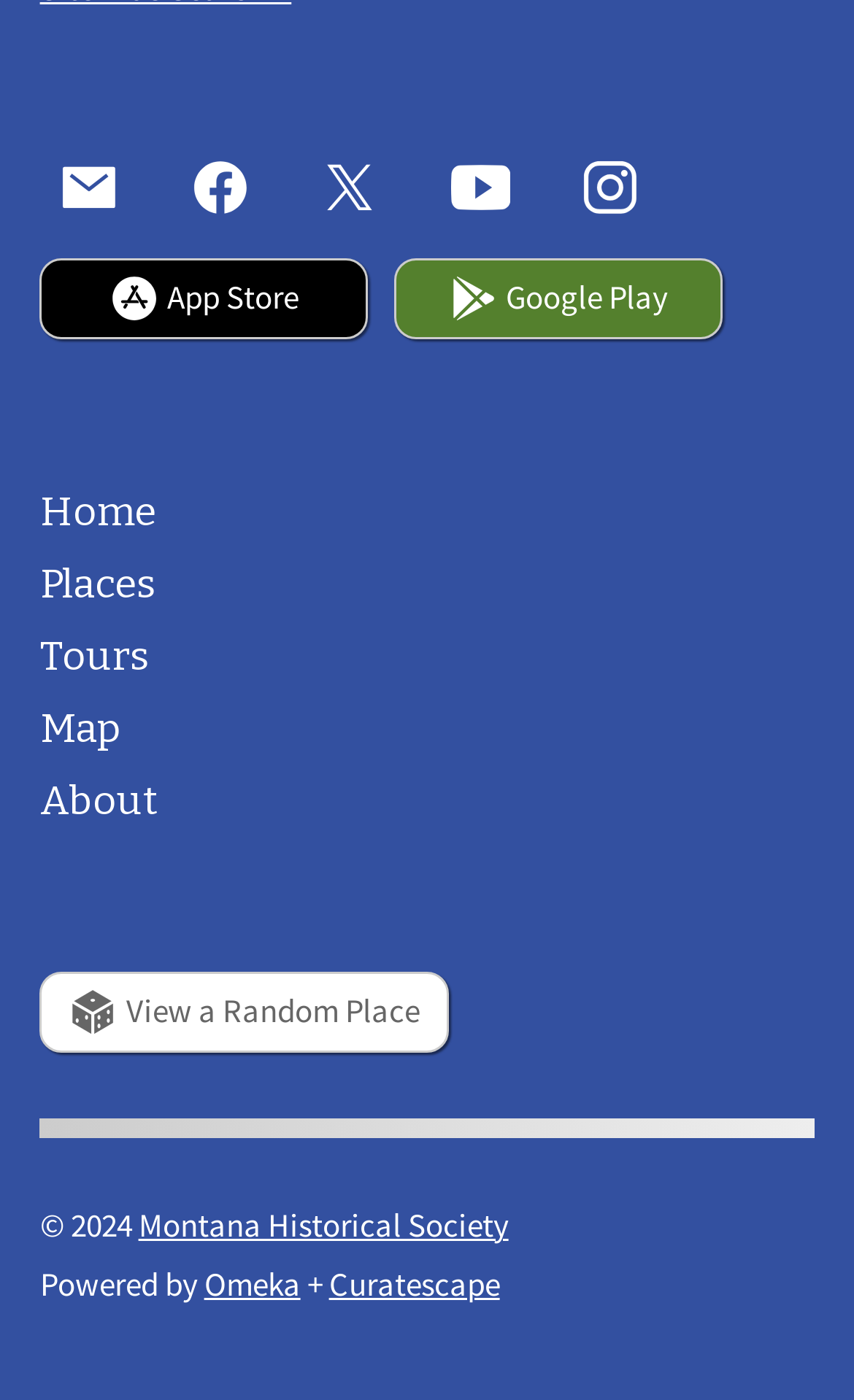Determine the bounding box coordinates of the region I should click to achieve the following instruction: "Explore a random place". Ensure the bounding box coordinates are four float numbers between 0 and 1, i.e., [left, top, right, bottom].

[0.047, 0.694, 0.525, 0.751]